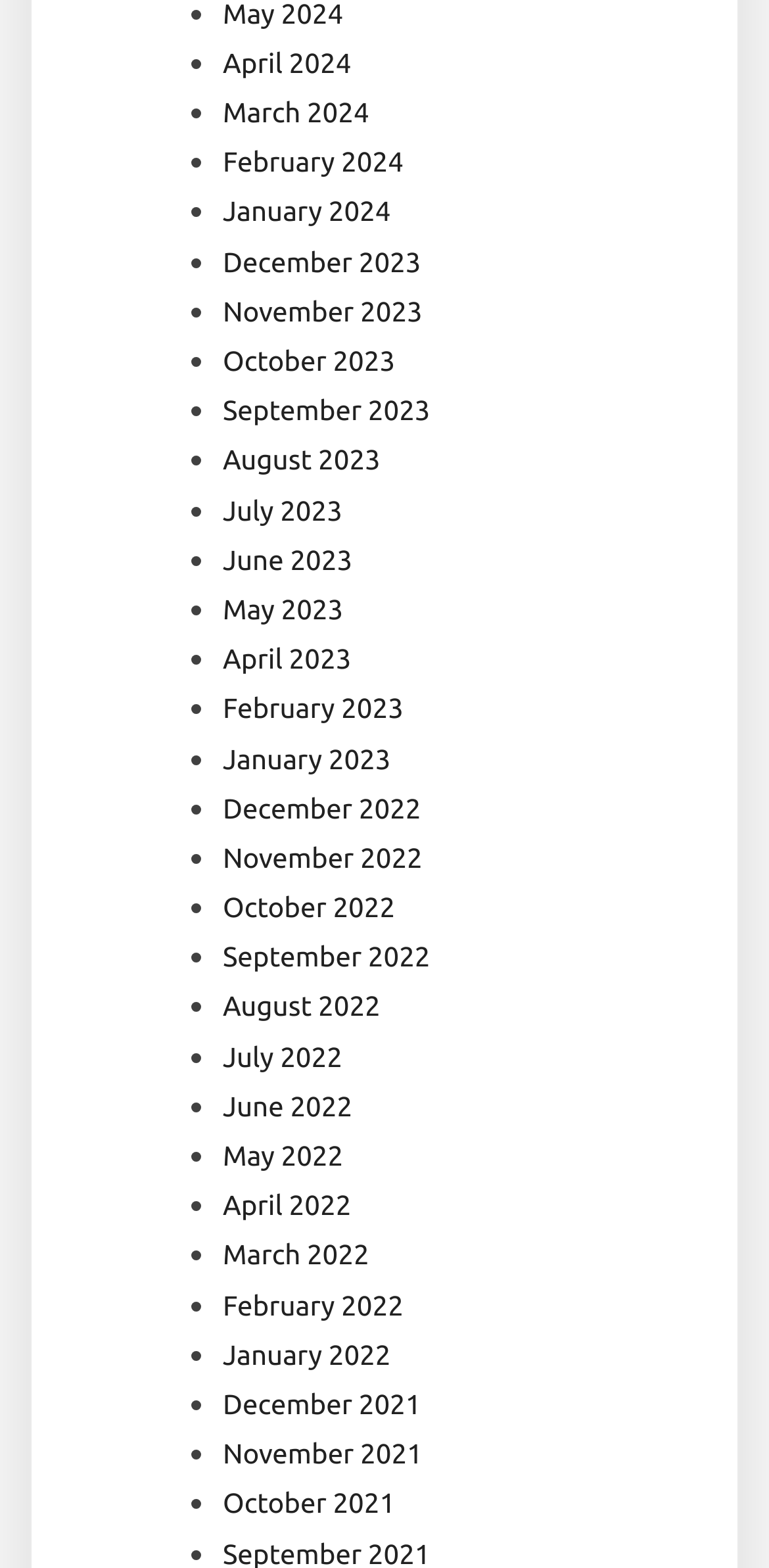How many months are listed?
Answer the question with a single word or phrase, referring to the image.

24